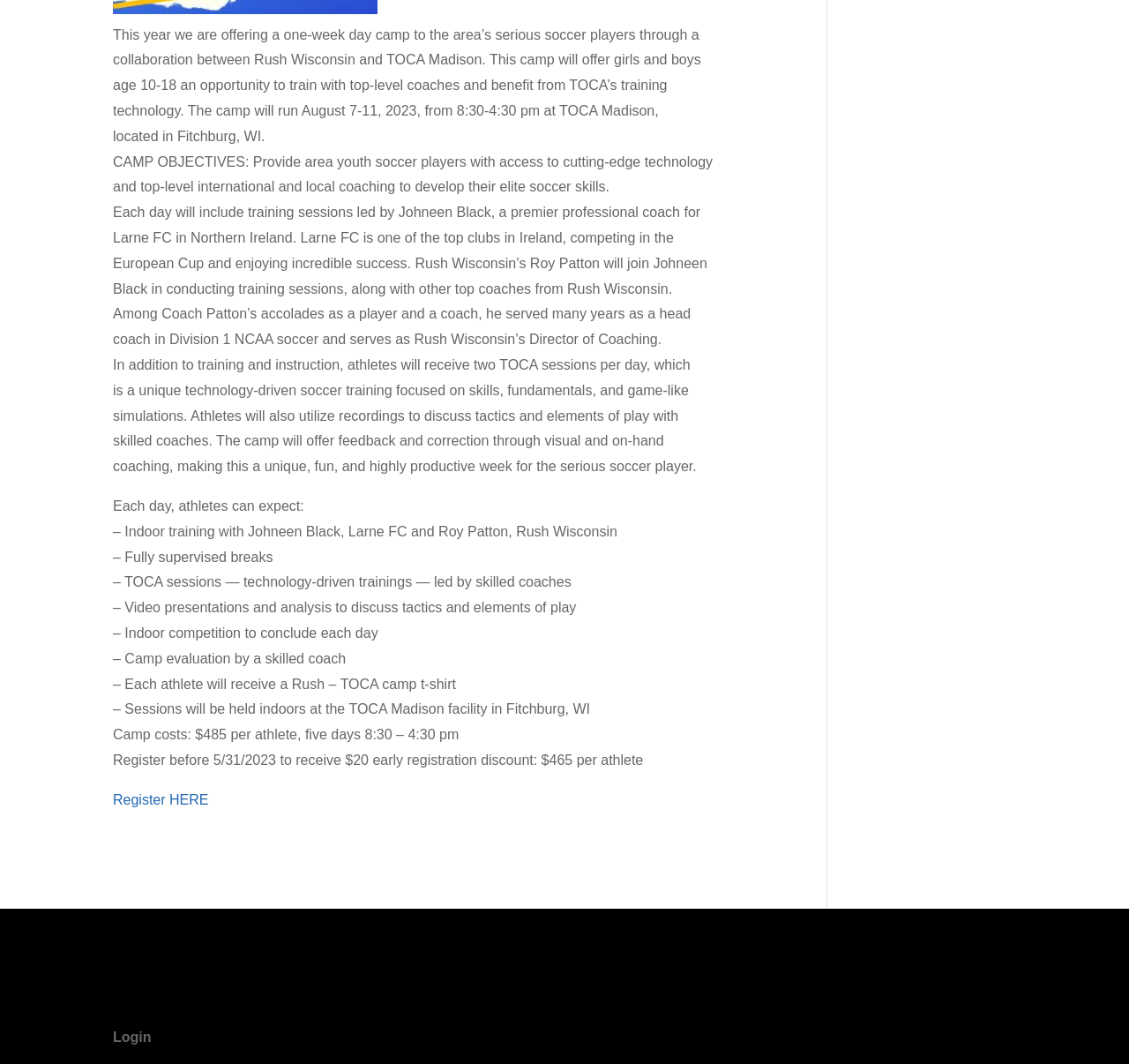Can you find the bounding box coordinates for the UI element given this description: "Login"? Provide the coordinates as four float numbers between 0 and 1: [left, top, right, bottom].

[0.1, 0.968, 0.134, 0.982]